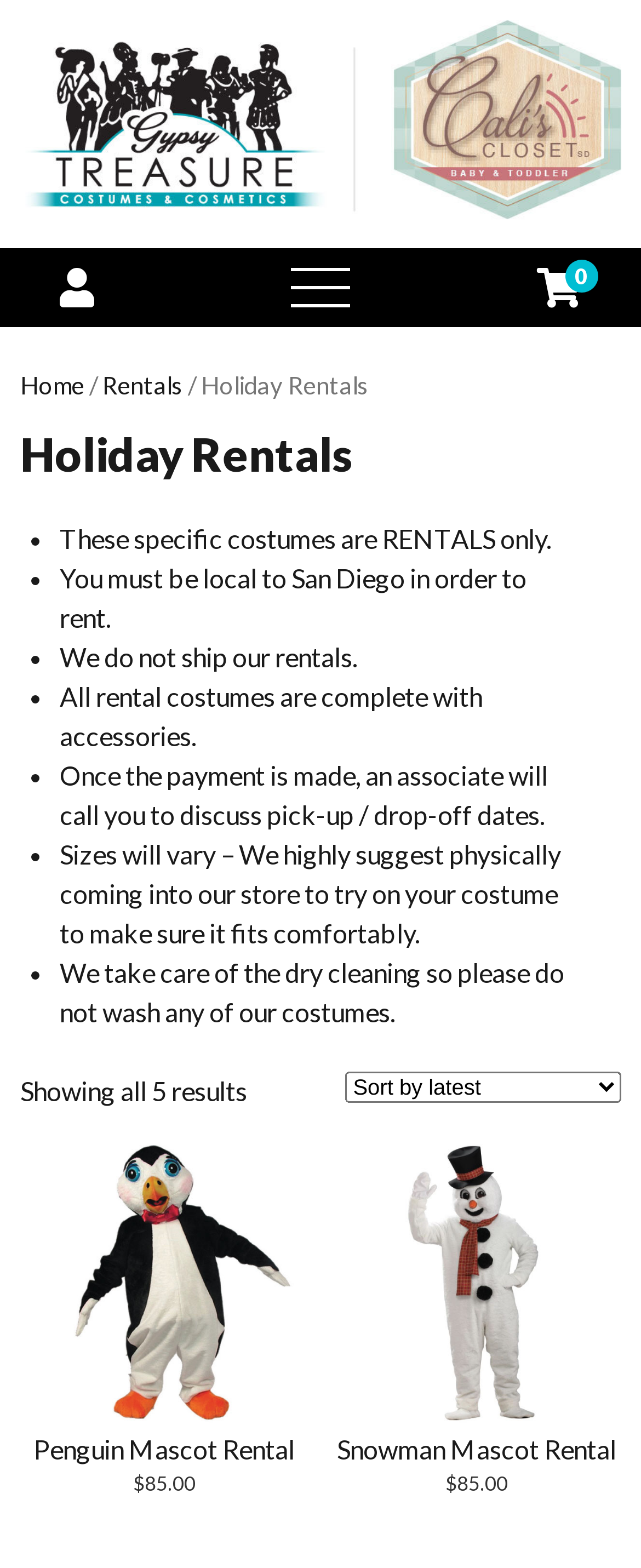What is included with rental costumes?
From the image, provide a succinct answer in one word or a short phrase.

Accessories